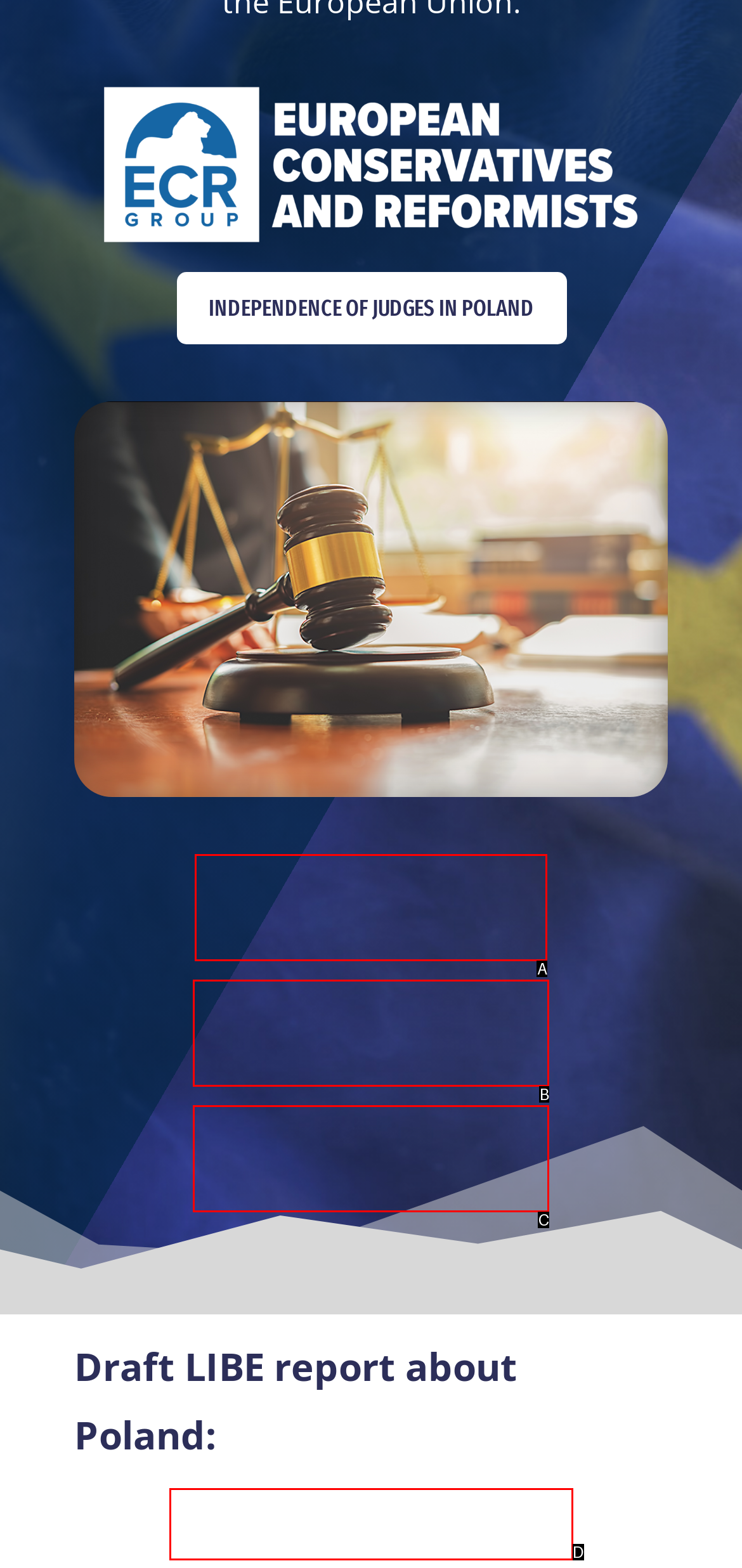Pick the option that best fits the description: read. Reply with the letter of the matching option directly.

D